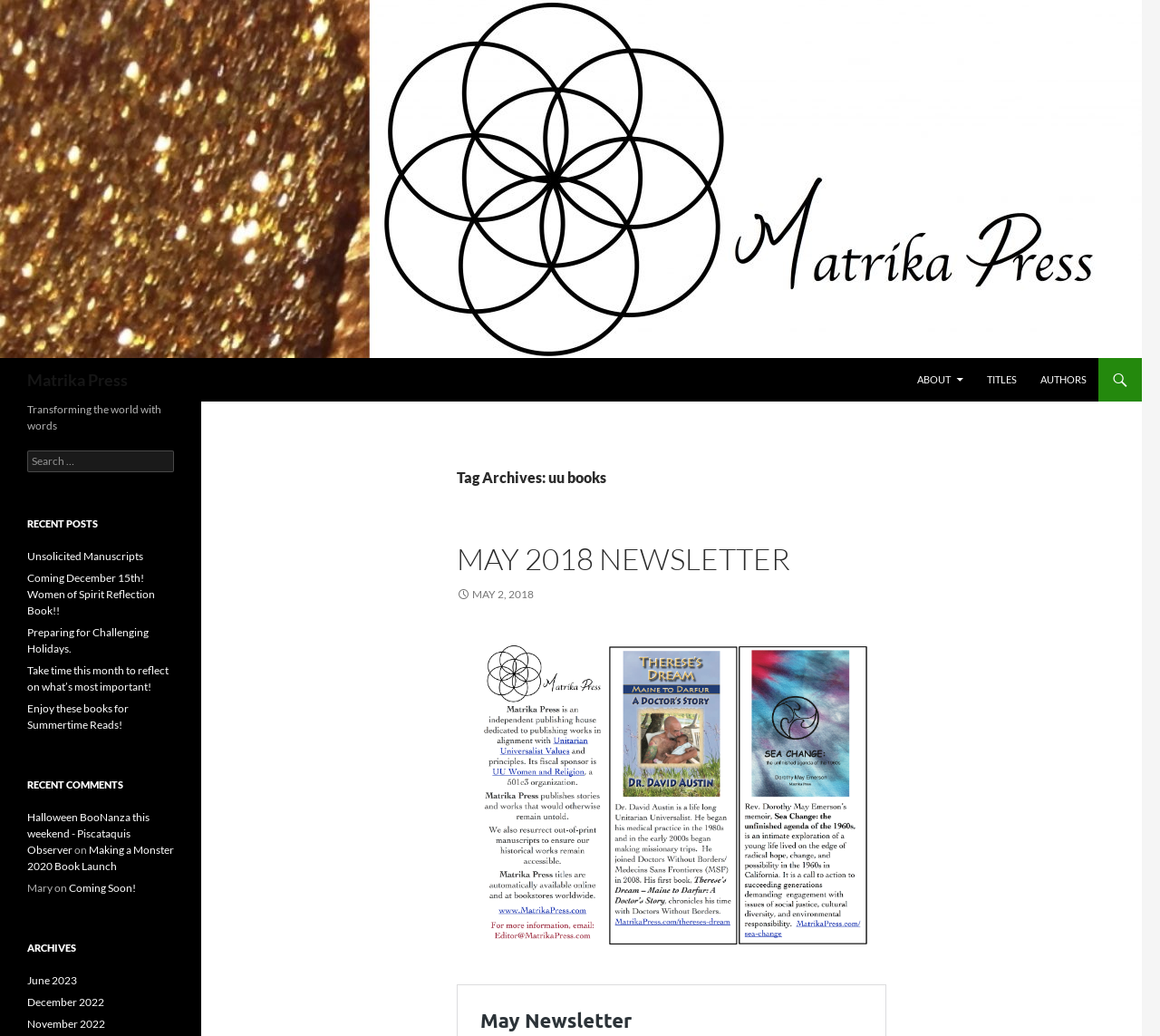Explain the features and main sections of the webpage comprehensively.

The webpage is about Matrika Press, a publishing company, with the title "uu books | Matrika Press" at the top. Below the title, there is a logo image of Matrika Press, followed by a heading with the same text. 

On the top-right corner, there are several links, including "Search", "SKIP TO CONTENT", "ABOUT", "TITLES", and "AUTHORS". 

The main content area is divided into several sections. The first section has a heading "Tag Archives: uu books" and a subheading "MAY 2018 NEWSLETTER". Below the subheading, there is a link to the newsletter and a time stamp "MAY 2, 2018". 

The next section has a heading "Transforming the world with words" and a search bar with a label "Search for:". 

Below the search bar, there are three sections: "RECENT POSTS", "RECENT COMMENTS", and "ARCHIVES". The "RECENT POSTS" section lists five links to recent articles, including "Unsolicited Manuscripts" and "Coming December 15th! Women of Spirit Reflection Book!!". The "RECENT COMMENTS" section lists four links to recent comments, including "Halloween BooNanza this weekend - Piscataquis Observer" and "Making a Monster 2020 Book Launch". The "ARCHIVES" section lists three links to archived months, including "June 2023", "December 2022", and "November 2022".